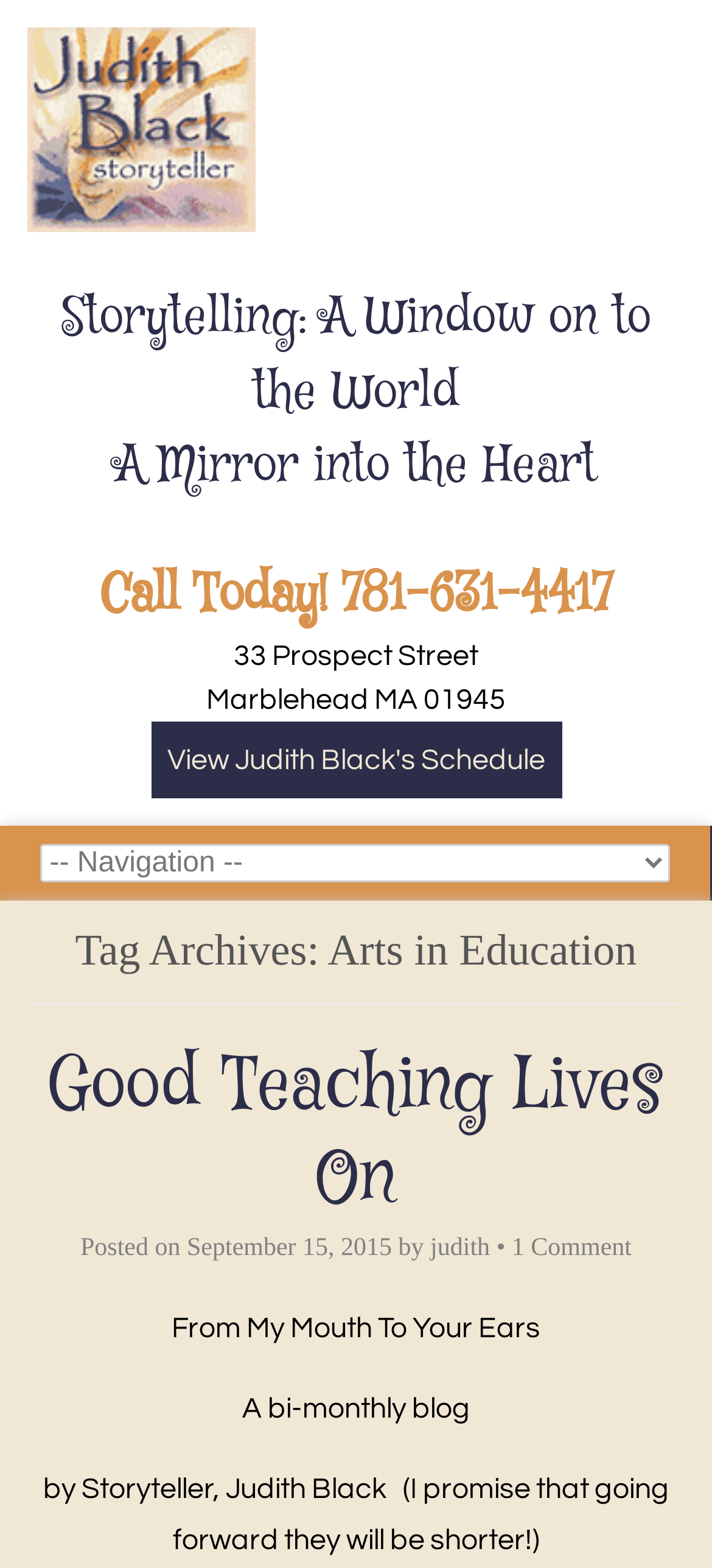Use the details in the image to answer the question thoroughly: 
What is the title of the first blog post?

The title of the first blog post is located in the middle section of the webpage, below the 'Tag Archives: Arts in Education' heading, and is written as 'Good Teaching Lives On'.